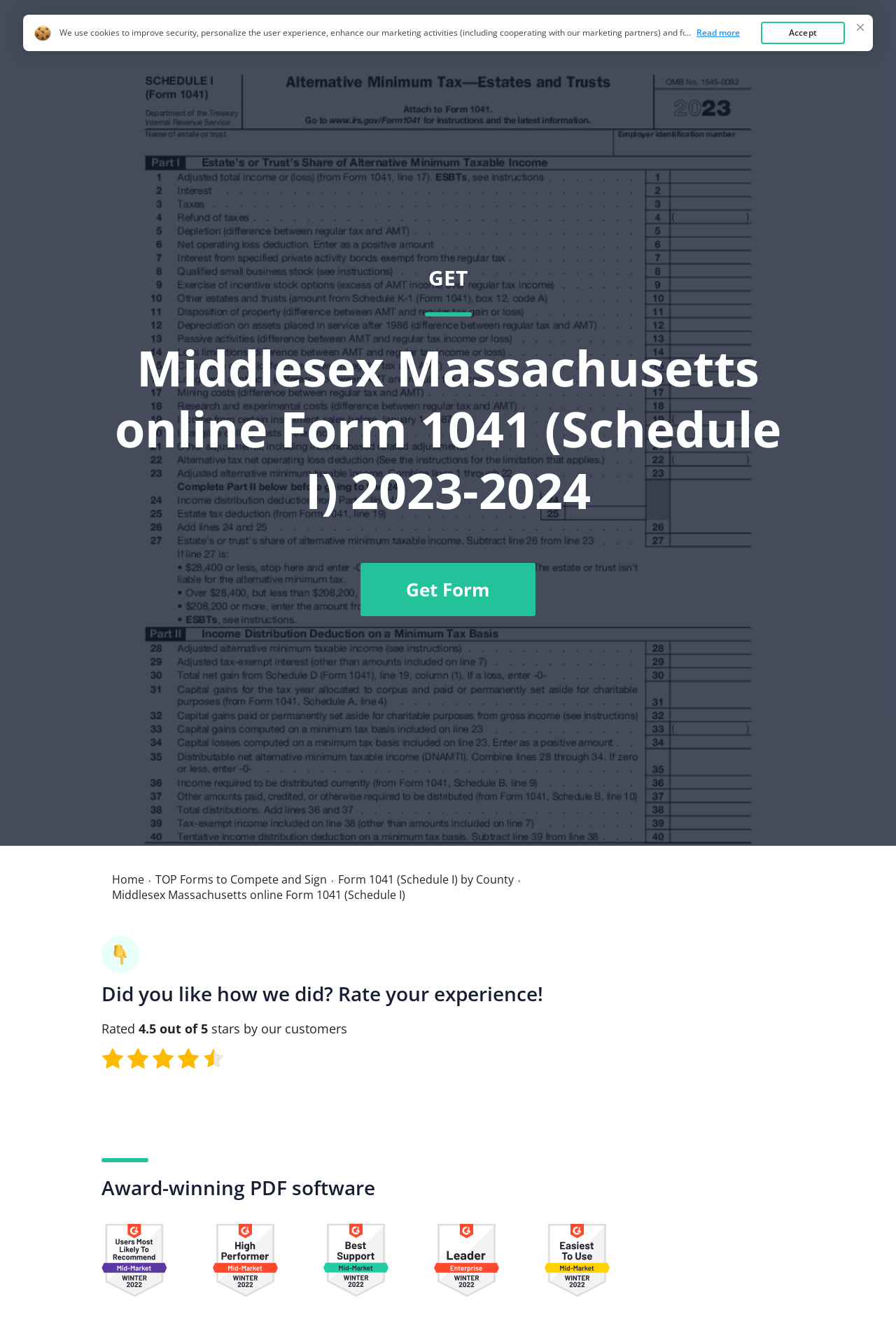Find and specify the bounding box coordinates that correspond to the clickable region for the instruction: "Get the Middlesex Massachusetts online Form 1041 (Schedule I) 2023-2024".

[0.117, 0.053, 0.883, 0.609]